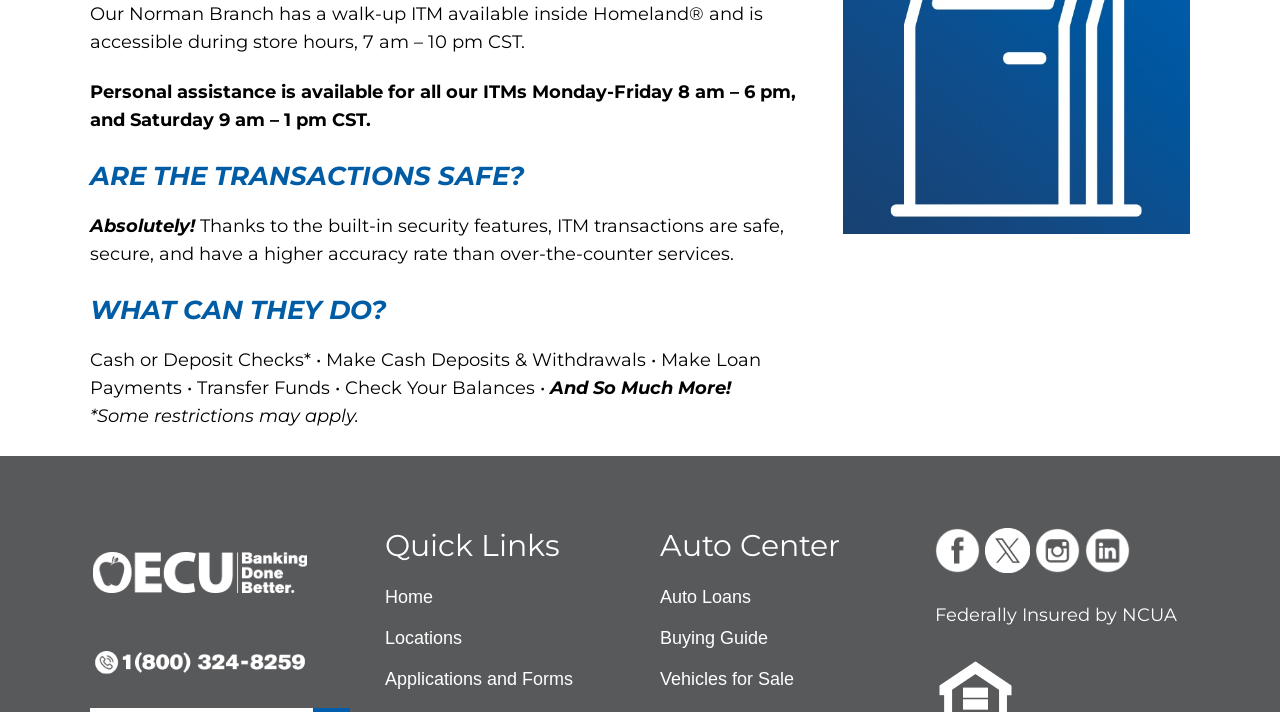Please specify the coordinates of the bounding box for the element that should be clicked to carry out this instruction: "Go to the Home page". The coordinates must be four float numbers between 0 and 1, formatted as [left, top, right, bottom].

[0.301, 0.821, 0.492, 0.855]